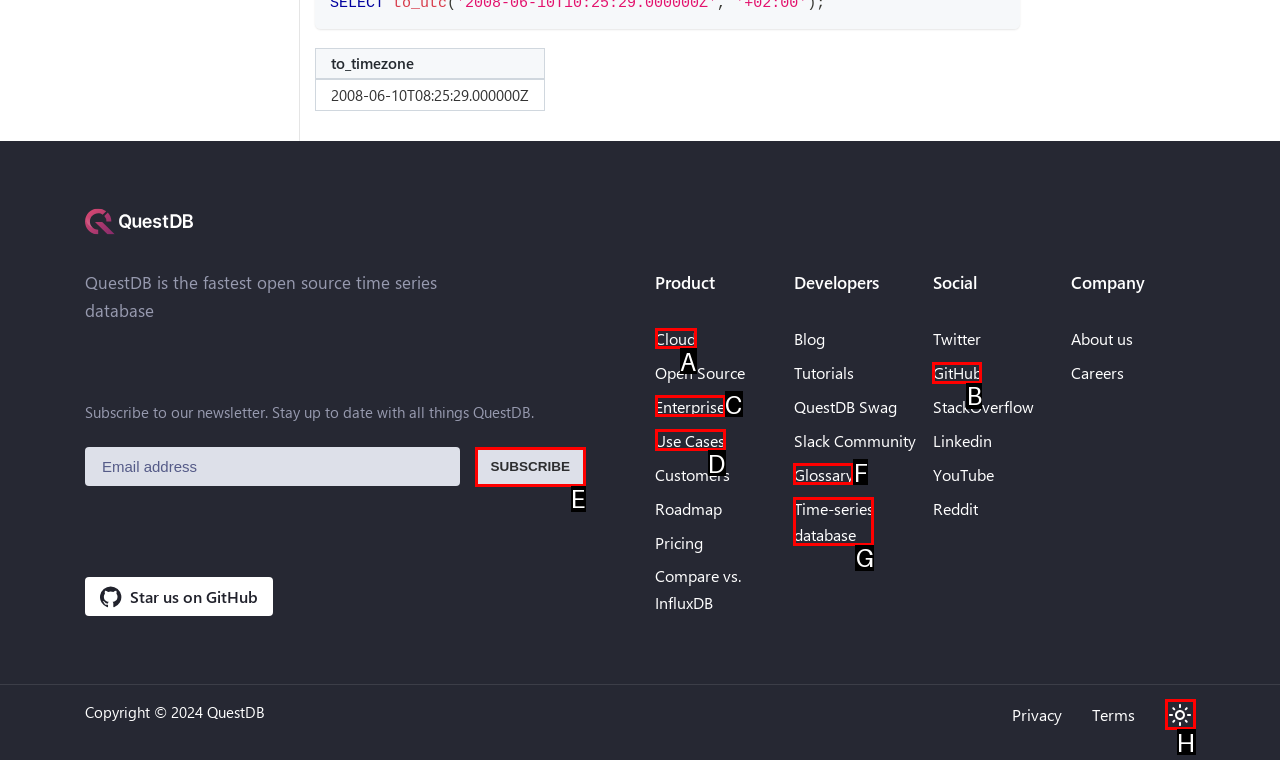Determine which HTML element to click to execute the following task: Go to the Cloud page Answer with the letter of the selected option.

A